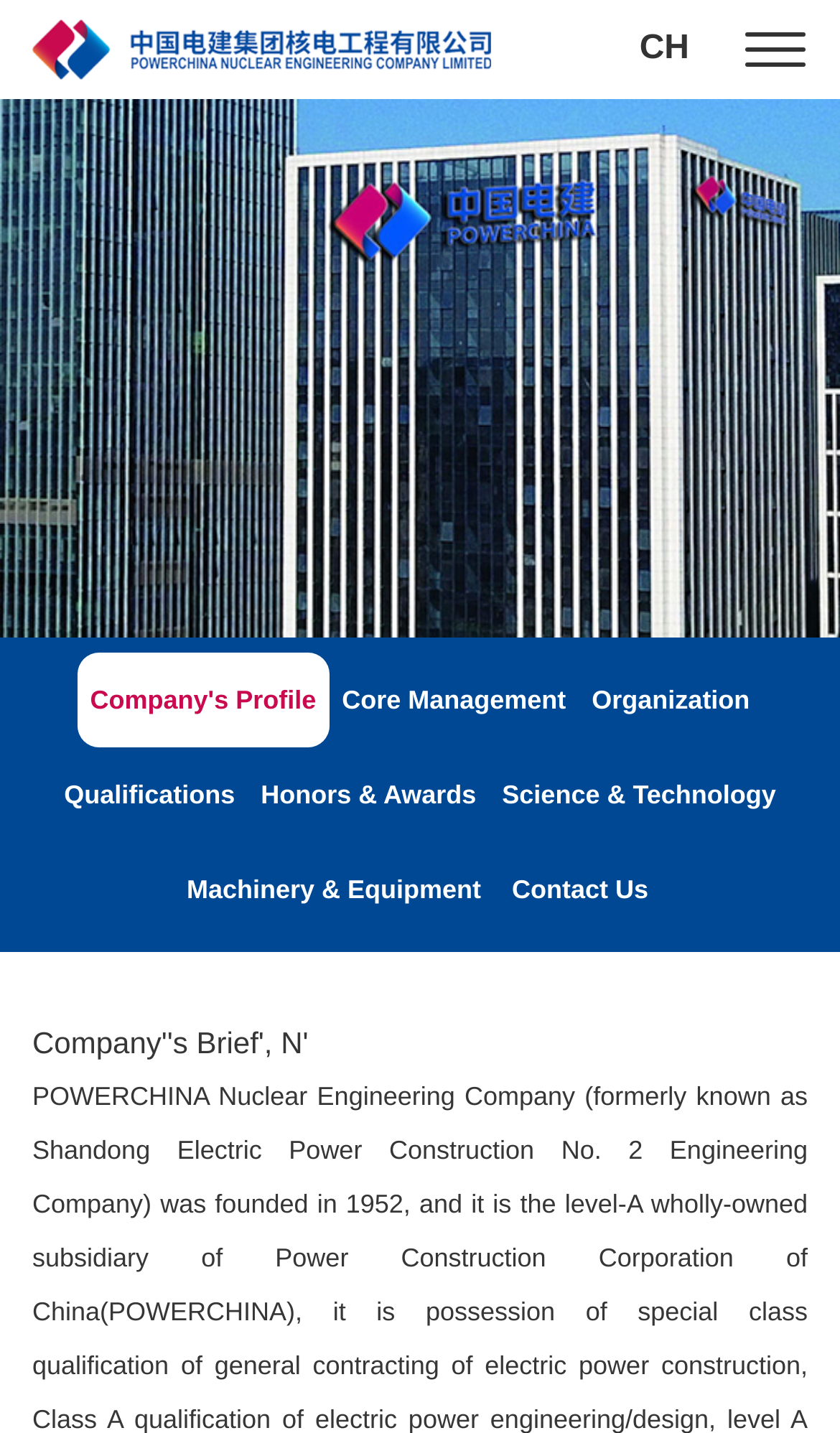Please identify the bounding box coordinates for the region that you need to click to follow this instruction: "Switch to Chinese version".

[0.761, 0.0, 0.821, 0.069]